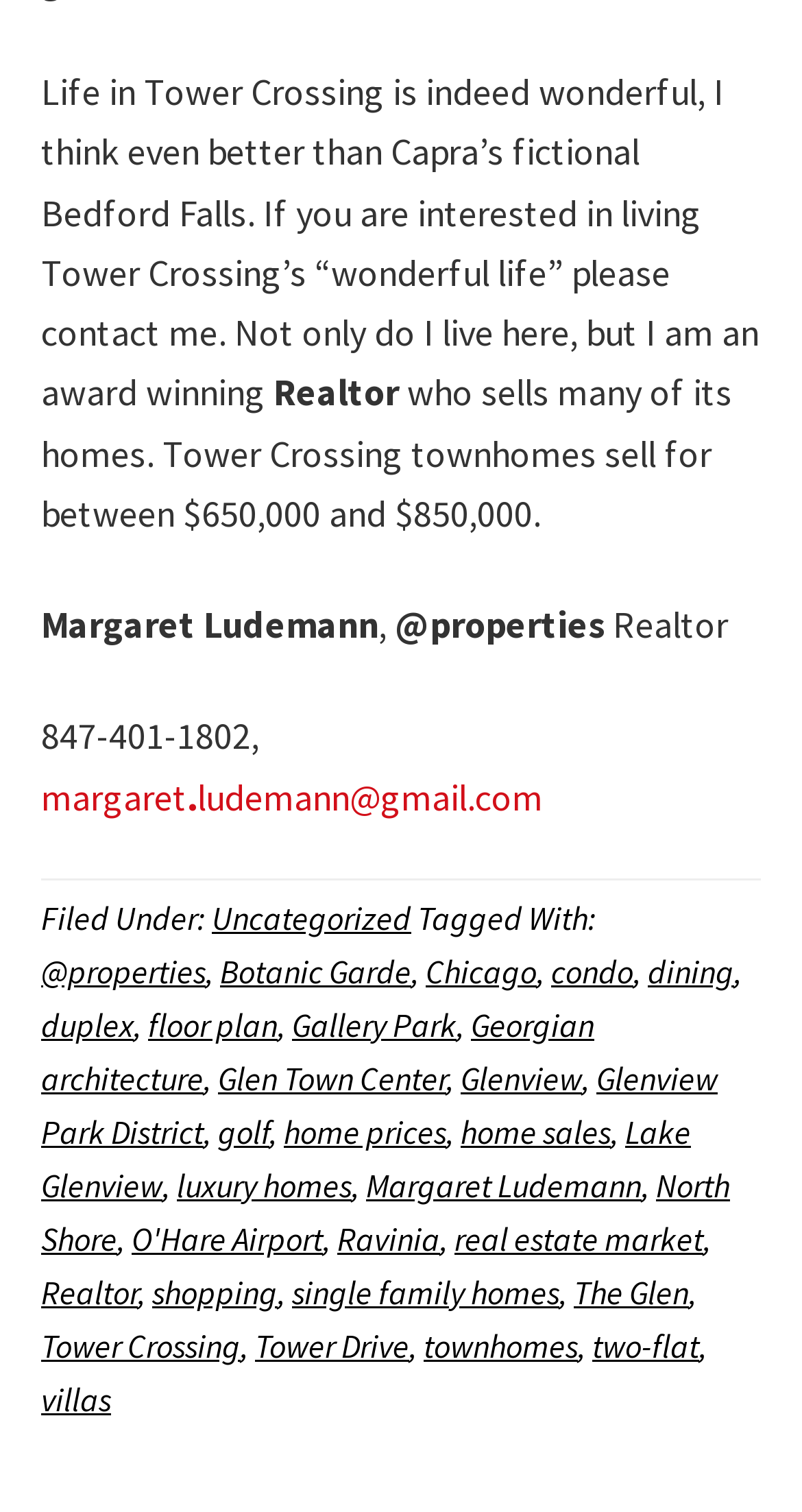Please identify the bounding box coordinates of where to click in order to follow the instruction: "Contact Margaret Ludemann".

[0.051, 0.511, 0.677, 0.542]